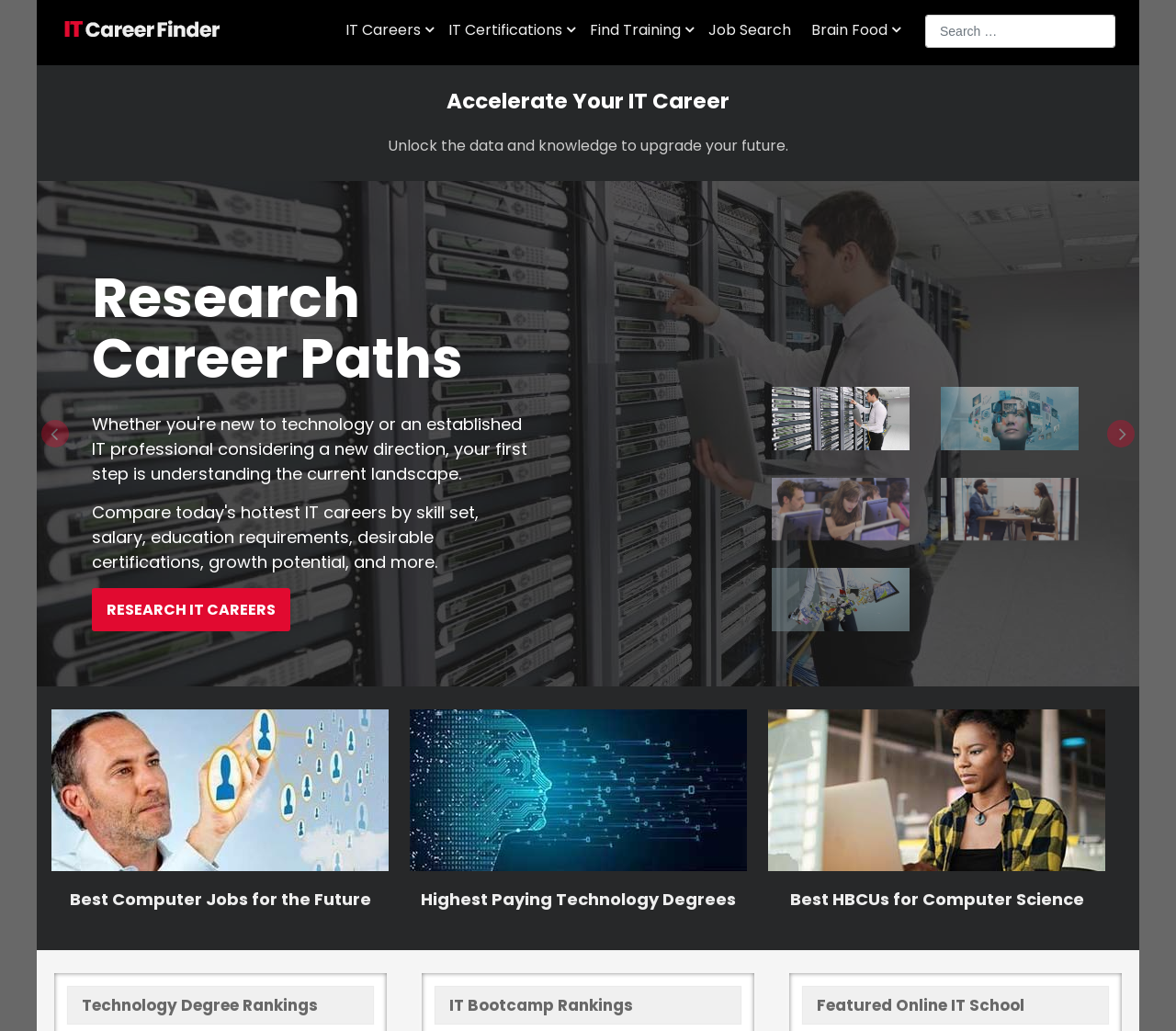Provide the bounding box coordinates for the specified HTML element described in this description: "Find Training". The coordinates should be four float numbers ranging from 0 to 1, in the format [left, top, right, bottom].

[0.494, 0.001, 0.593, 0.054]